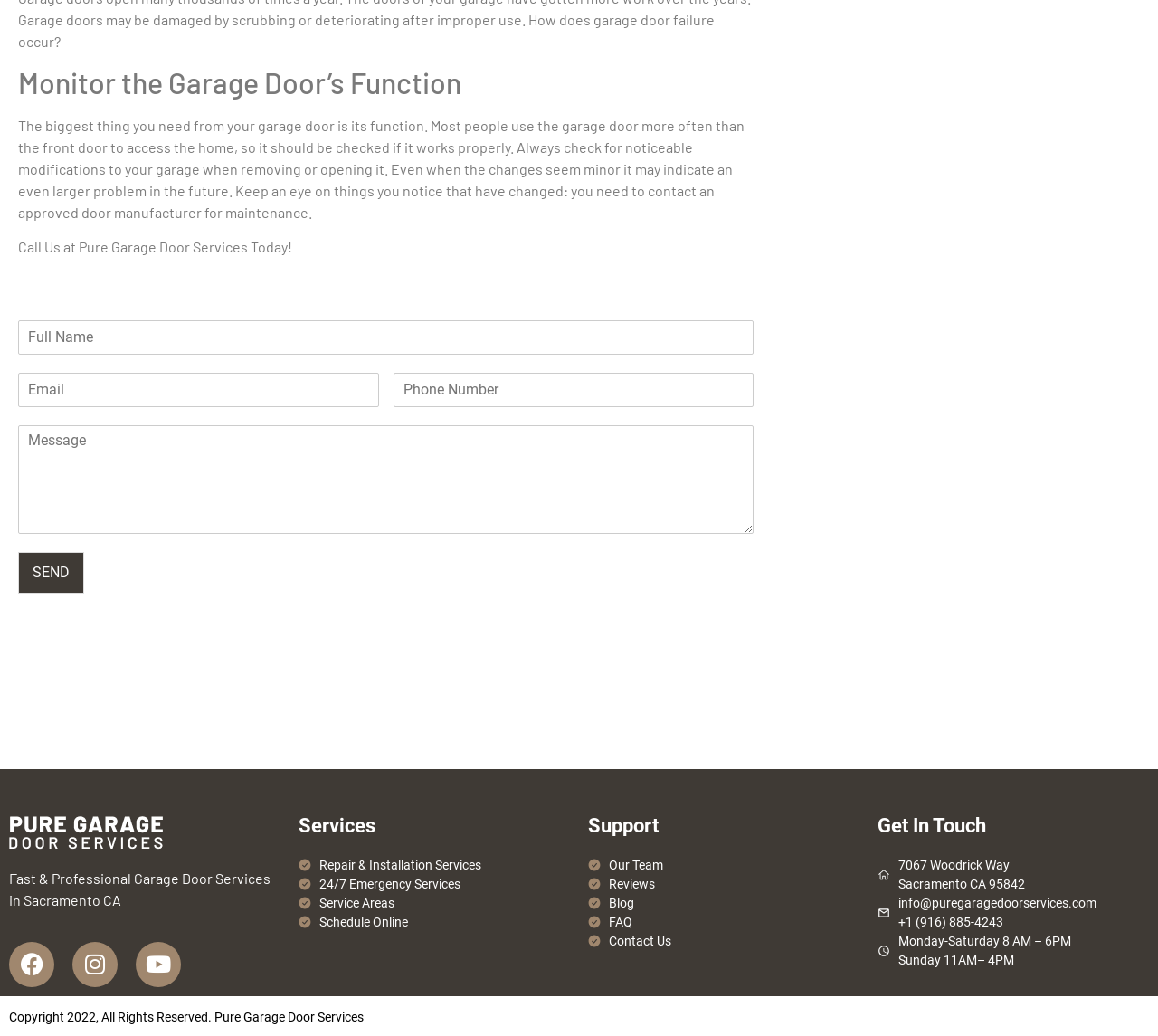What is the name of the company providing garage door services?
Carefully analyze the image and provide a detailed answer to the question.

I found the company name by looking at the header section of the webpage, where it is displayed prominently as 'Pure Garage Door Services'.